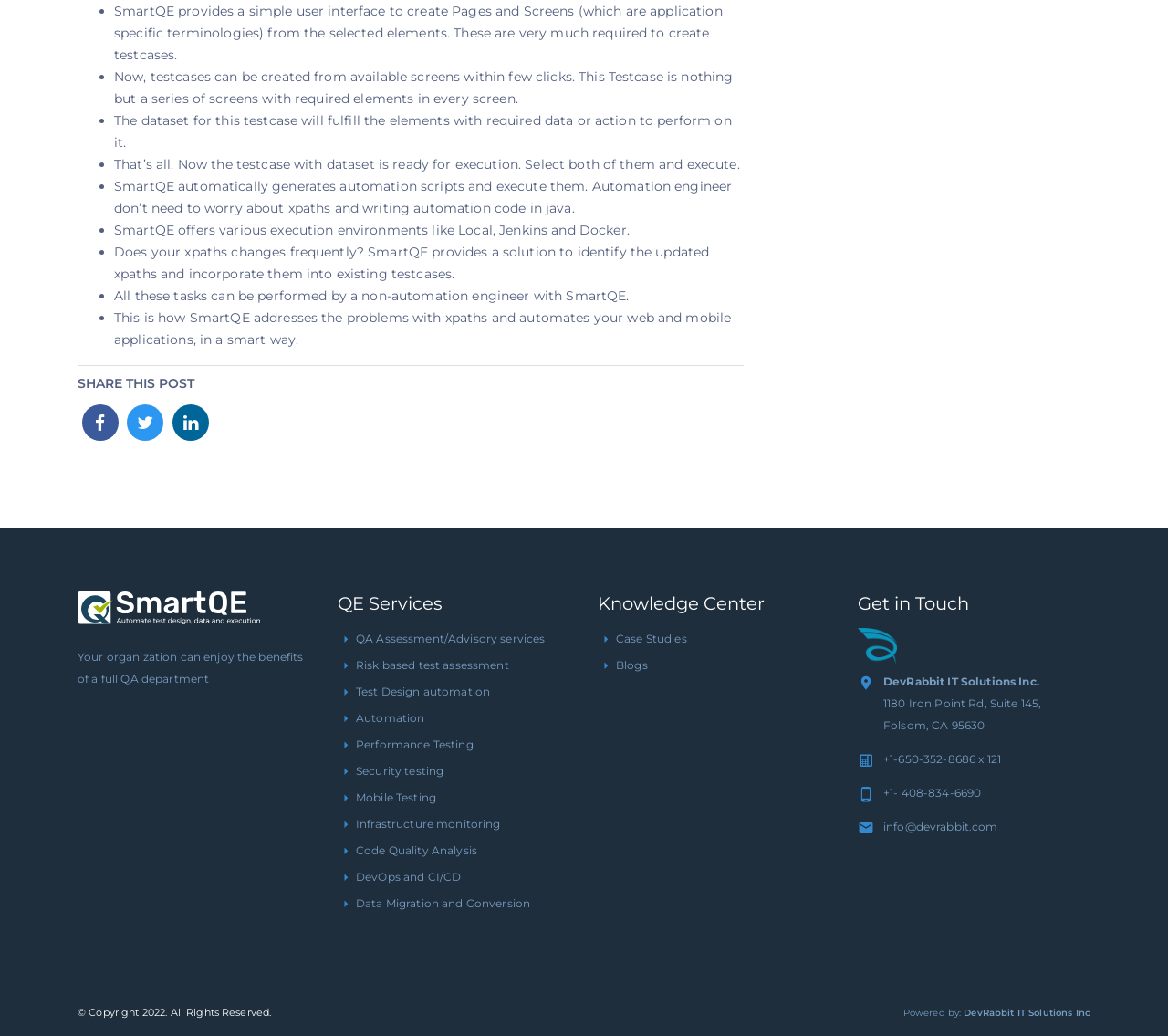What is the purpose of the 'Knowledge Center' section?
Based on the image, answer the question with as much detail as possible.

The 'Knowledge Center' section contains links to Case Studies and Blogs, which suggests that it is a resource section for users to access informative content related to QE Services.